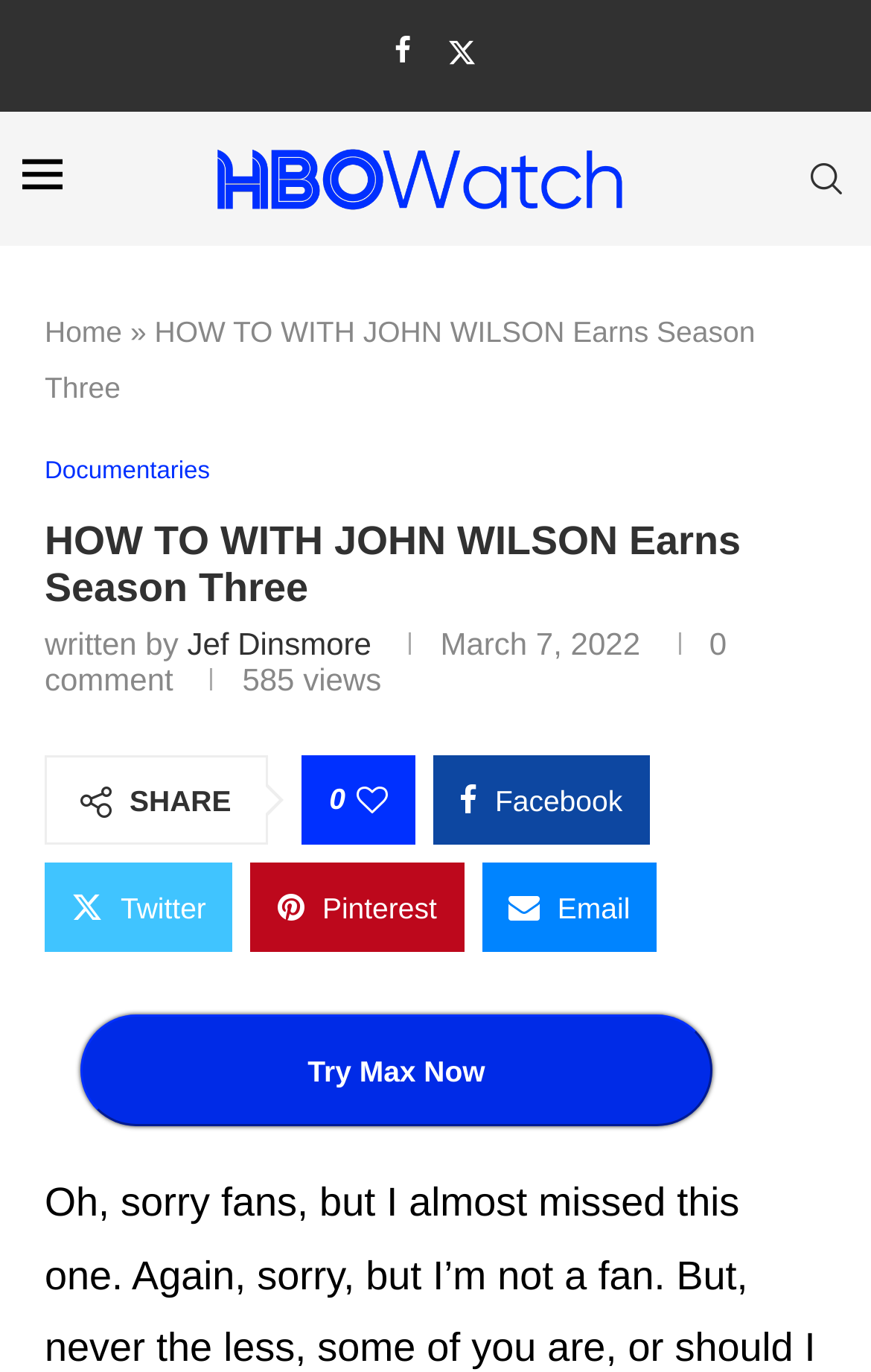How many views does the article have?
Using the information from the image, give a concise answer in one word or a short phrase.

585